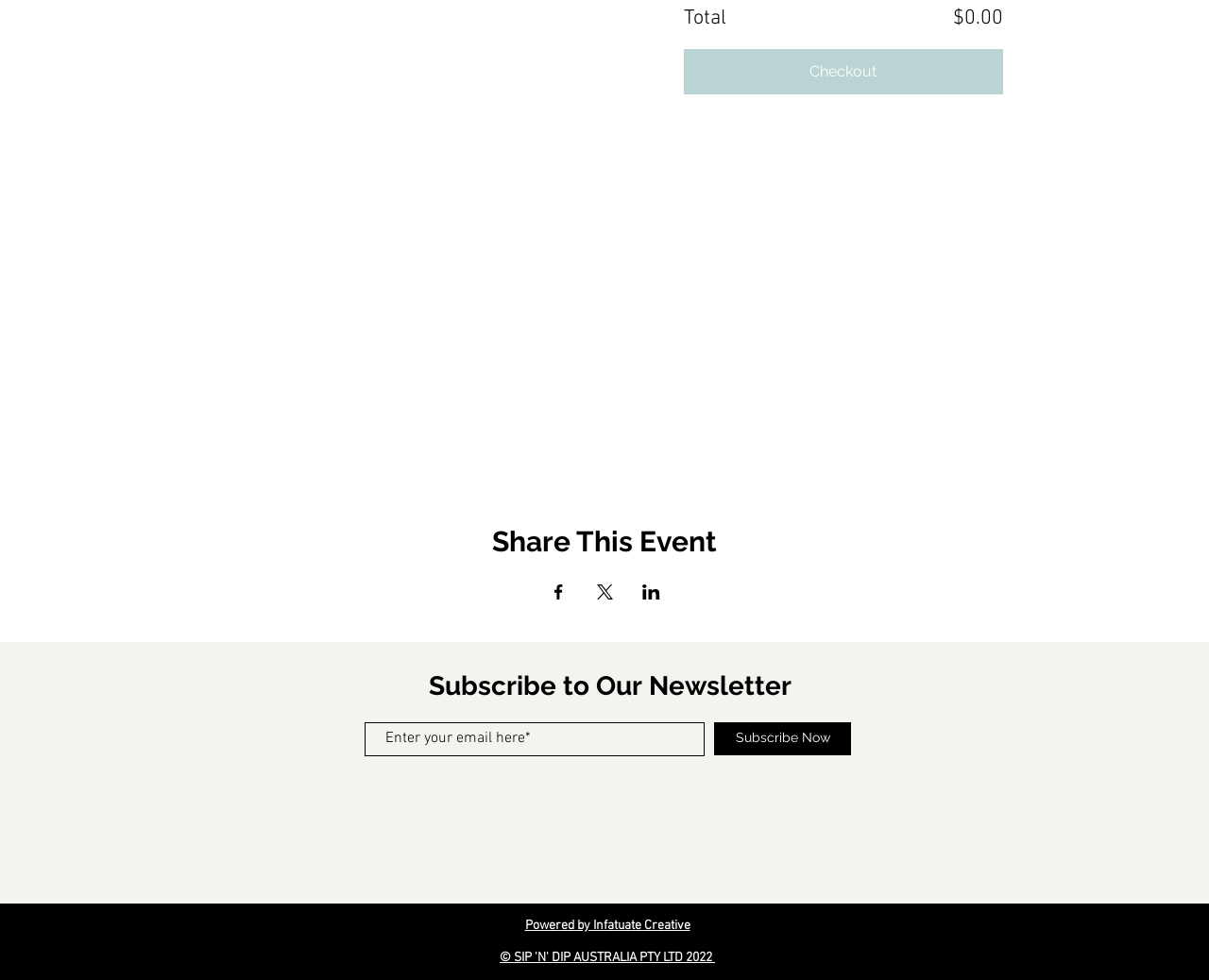Provide your answer in a single word or phrase: 
What is the cost of the class?

$0.00